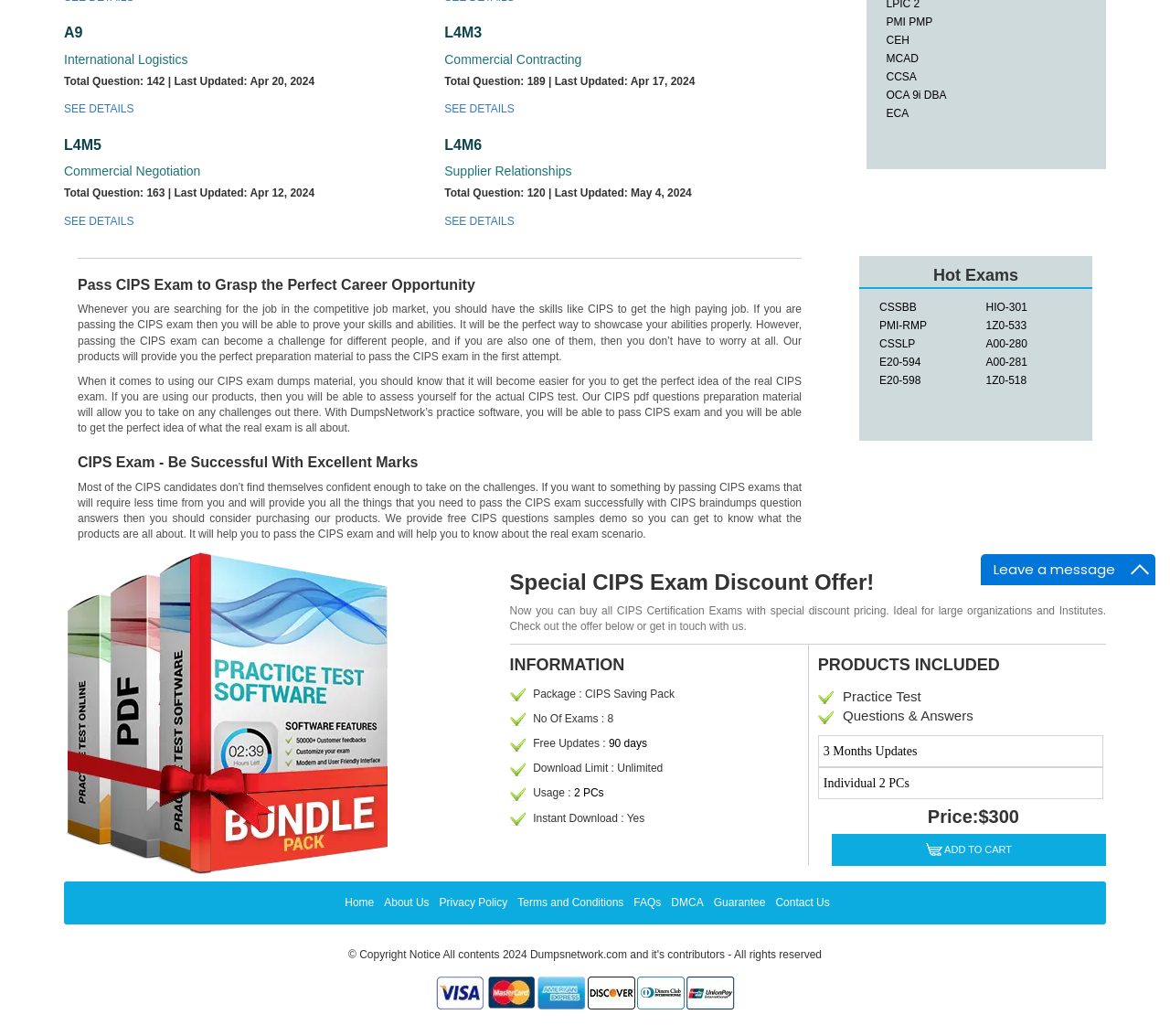Based on the element description Terms and Conditions, identify the bounding box of the UI element in the given webpage screenshot. The coordinates should be in the format (top-left x, top-left y, bottom-right x, bottom-right y) and must be between 0 and 1.

[0.442, 0.864, 0.533, 0.879]